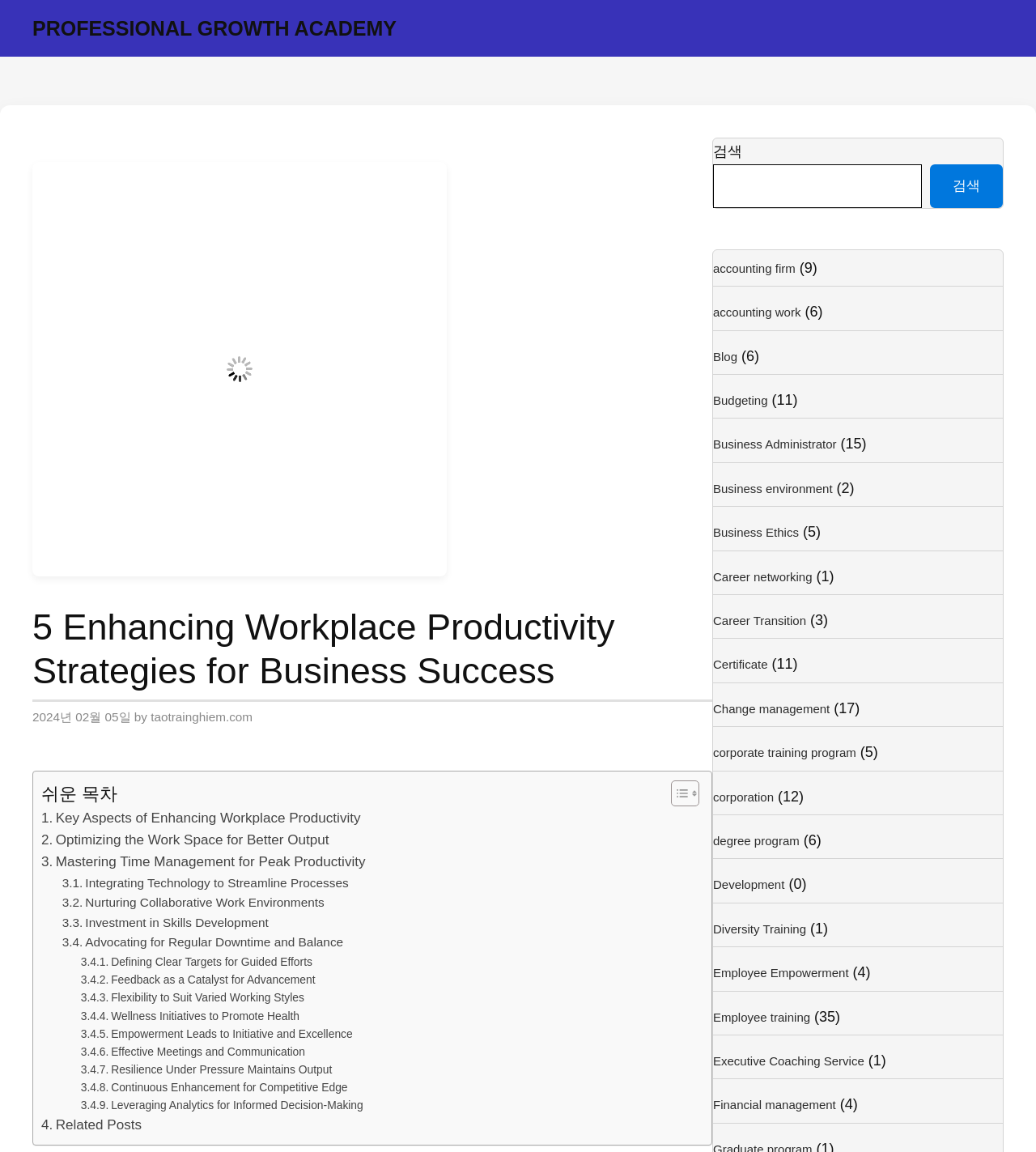Observe the image and answer the following question in detail: How many links are there in the table of content?

I counted the number of links in the table of content section, which starts with '쉬운 목차' and ends with 'Leveraging Analytics for Informed Decision-Making'. There are 15 links in total.